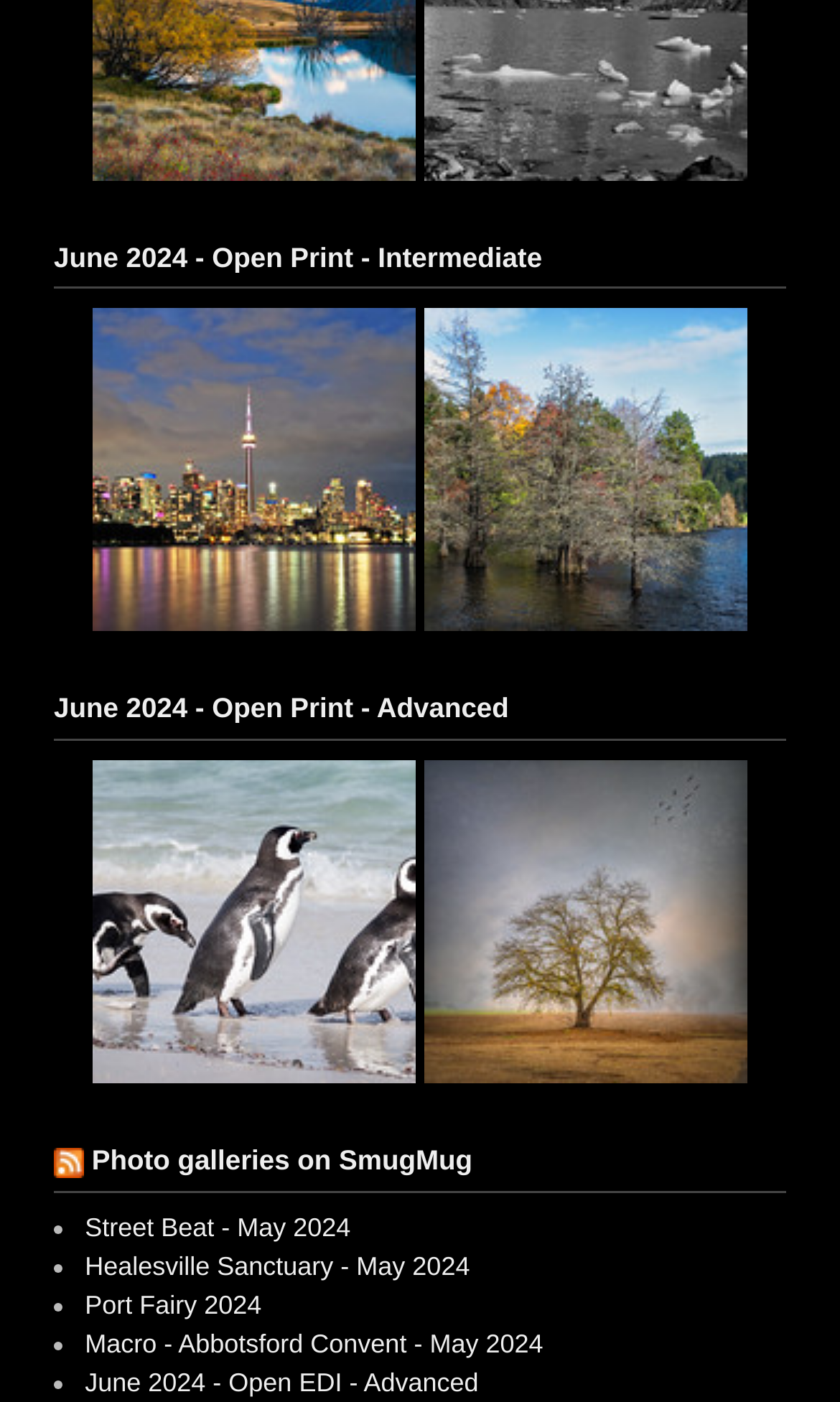Please specify the bounding box coordinates of the clickable section necessary to execute the following command: "Open the June 2024 Open Print Intermediate page".

[0.064, 0.168, 0.936, 0.206]